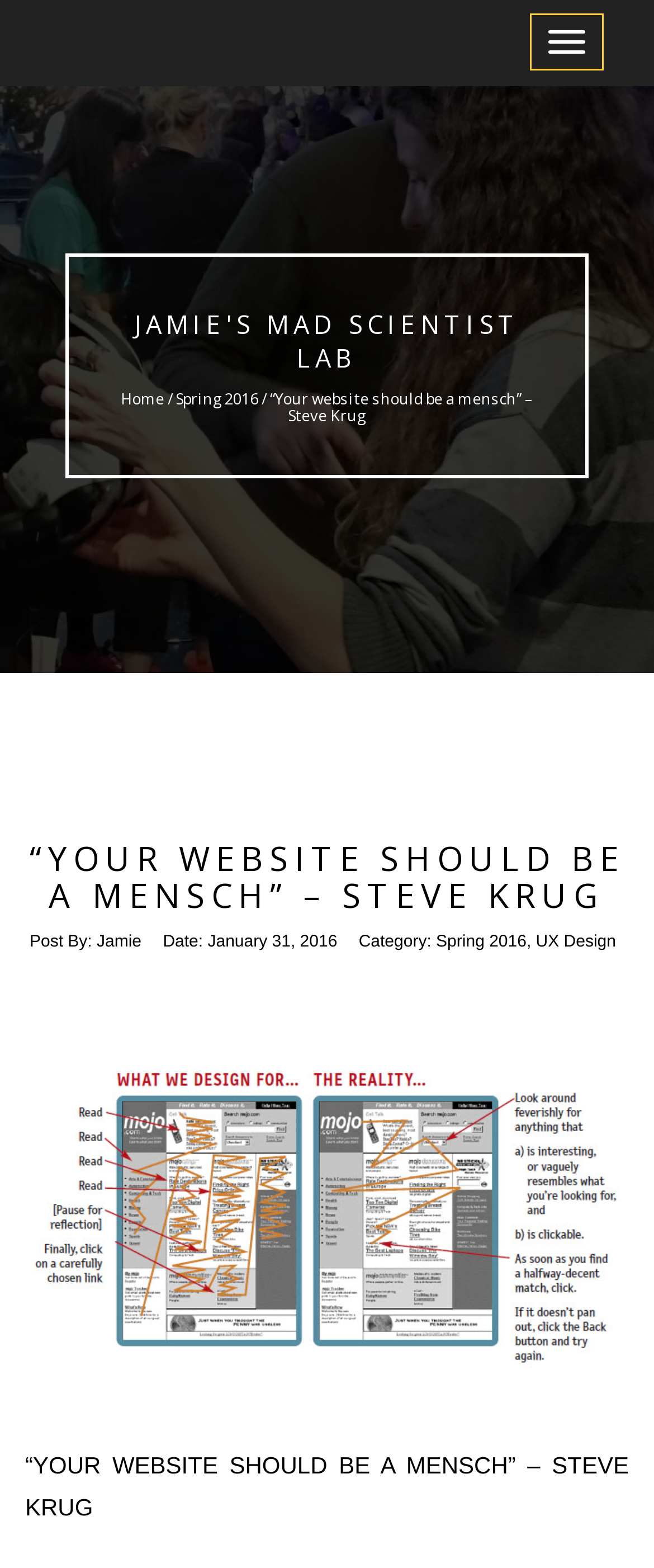What is the text of the main heading?
Answer briefly with a single word or phrase based on the image.

“YOUR WEBSITE SHOULD BE A MENSCH” – STEVE KRUG